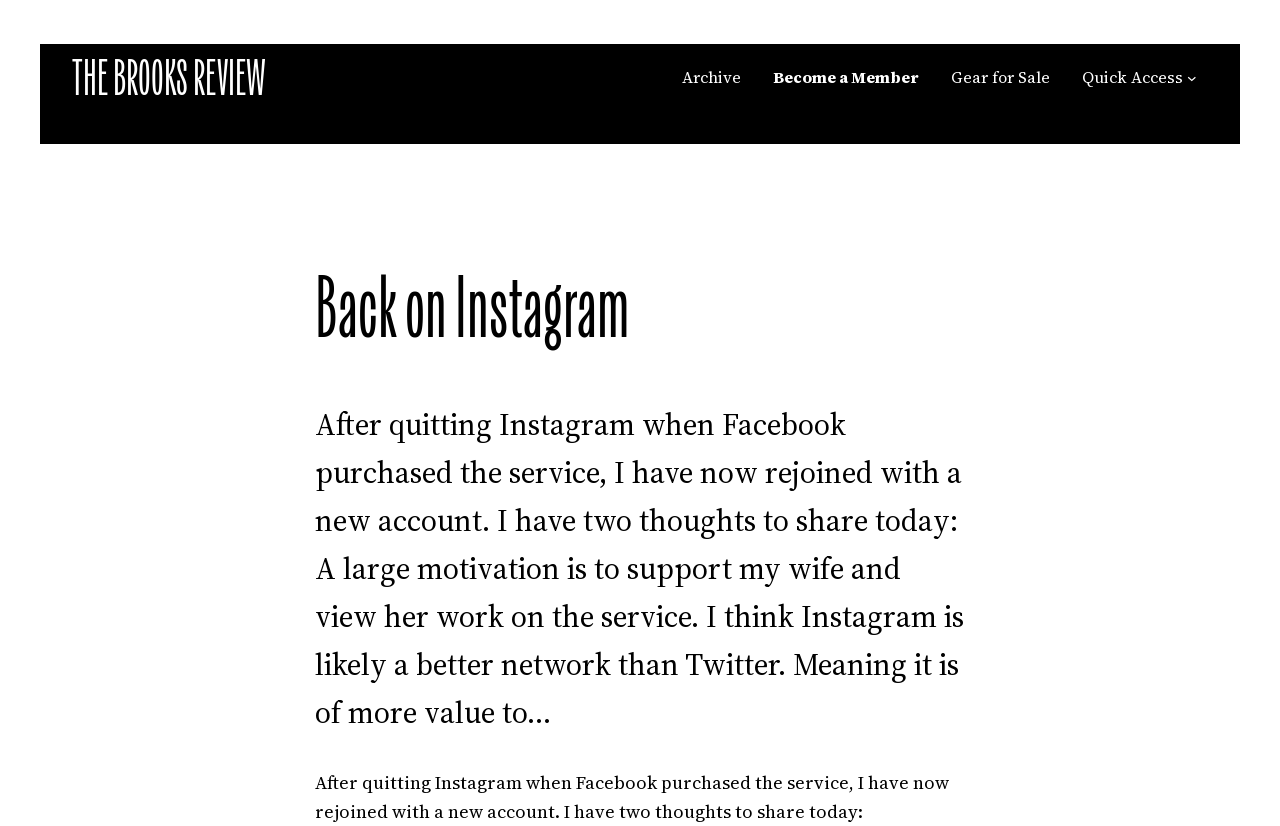Is the Quick Access submenu expanded?
Provide a detailed answer to the question using information from the image.

I checked the button element with the description 'Quick Access submenu' and found that its 'expanded' property is set to False, indicating that the submenu is not expanded.